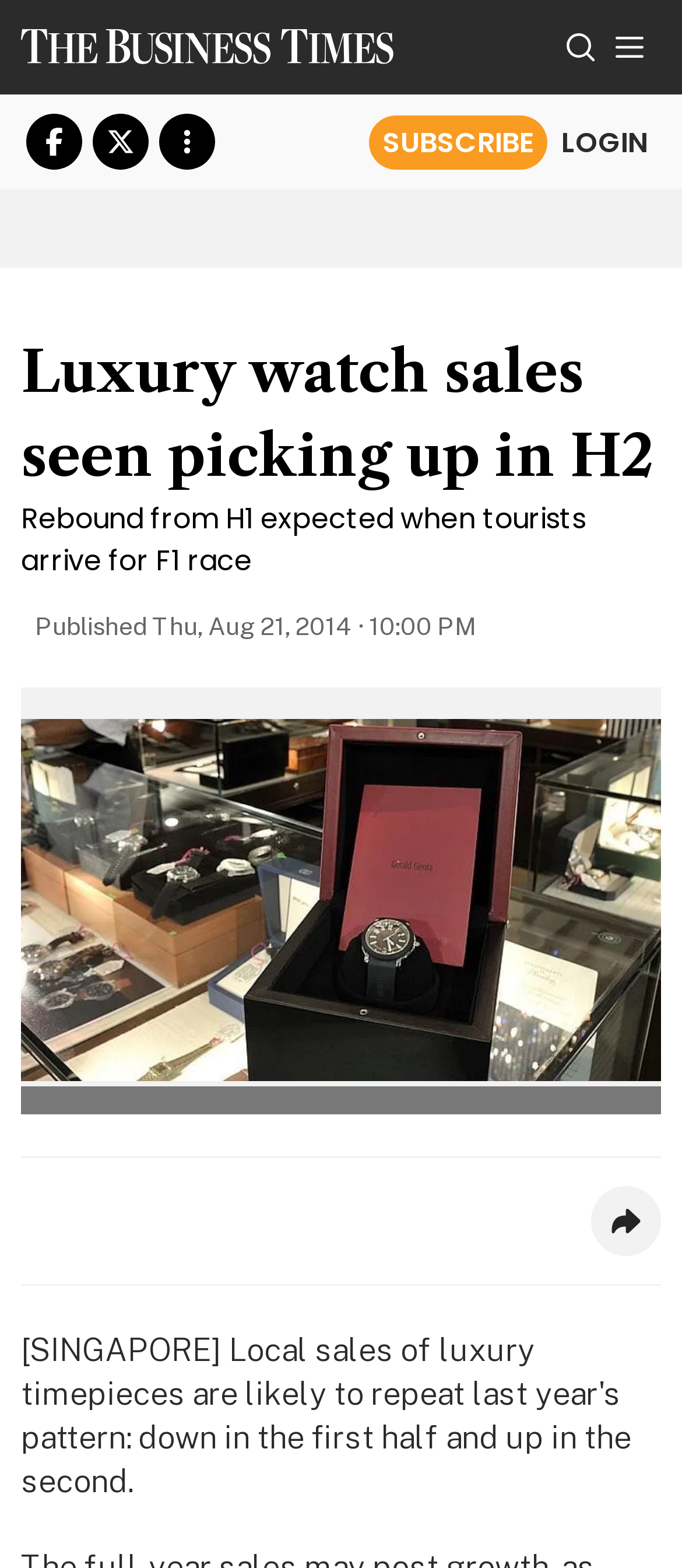Could you find the bounding box coordinates of the clickable area to complete this instruction: "View more"?

[0.233, 0.073, 0.315, 0.108]